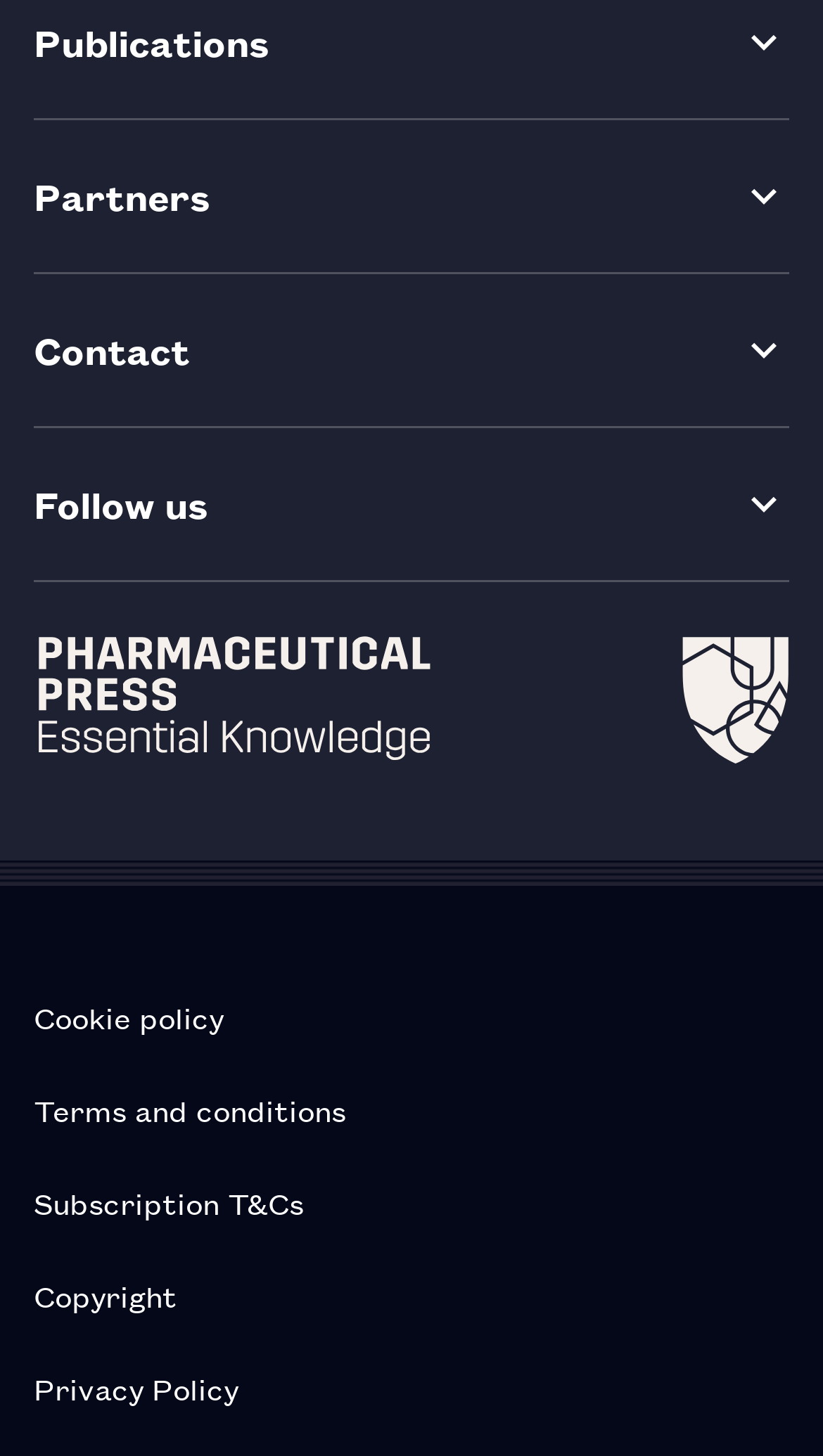Extract the bounding box for the UI element that matches this description: "Partners".

[0.041, 0.082, 0.959, 0.186]